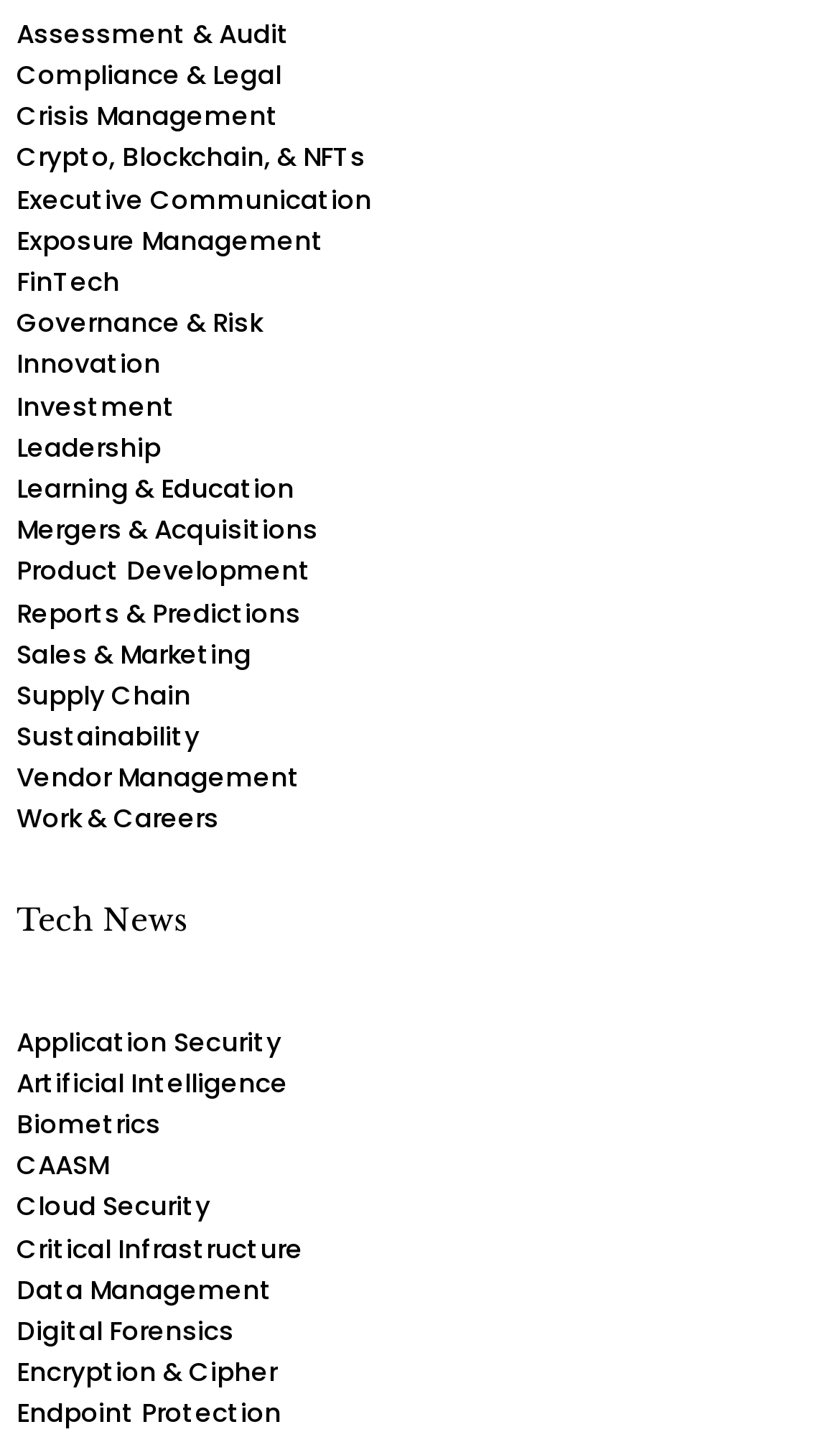Can you determine the bounding box coordinates of the area that needs to be clicked to fulfill the following instruction: "View Tech News"?

[0.02, 0.626, 0.223, 0.653]